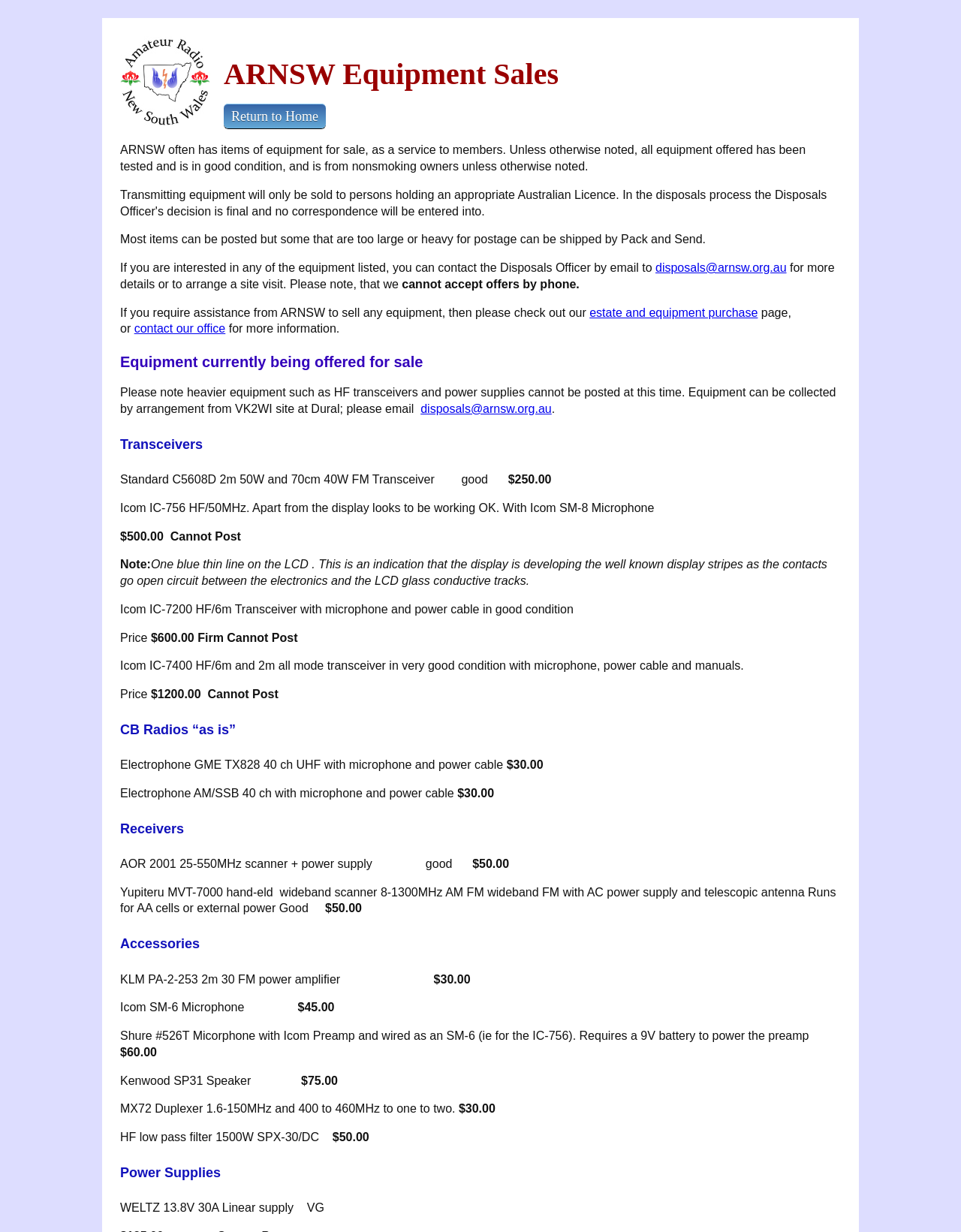Provide a thorough description of this webpage.

The webpage is about ARNSW Equipment Sales, with a focus on selling various equipment related to radios and communication devices. At the top of the page, there is a link to "ARNSW Home" accompanied by an image, and a heading that reads "ARNSW Equipment Sales". Below this, there is a link to "Return to Home" and a brief description of the equipment sales service, which mentions that the equipment is tested and in good condition.

The main content of the page is divided into sections, each with a heading that categorizes the equipment for sale. The sections include "Equipment currently being offered for sale", "Transceivers", "CB Radios “as is”", "Receivers", "Accessories", and "Power Supplies". Within each section, there are descriptions of individual equipment items, including their prices and conditions.

In the "Transceivers" section, there are several items listed, including a Standard C5608D 2m 50W and 70cm 40W FM Transceiver, an Icom IC-756 HF/50MHz transceiver, and an Icom IC-7200 HF/6m Transceiver. Each item has a brief description and a price listed.

The "CB Radios “as is”" section lists two items, an Electrophone GME TX828 40 ch UHF and an Electrophone AM/SSB 40 ch. The "Receivers" section lists two items, an AOR 2001 25-550MHz scanner and a Yupiteru MVT-7000 hand-held wideband scanner.

The "Accessories" section lists several items, including a KLM PA-2-253 2m 30 FM power amplifier, an Icom SM-6 Microphone, a Shure #526T Microphone, and a Kenwood SP31 Speaker. The "Power Supplies" section lists two items, a WELTZ 13.8V 30A Linear supply and an HF low pass filter 1500W SPX-30/DC.

Throughout the page, there are also notes and disclaimers about the equipment, such as the fact that some items cannot be posted due to their size or weight, and that the prices listed are firm.